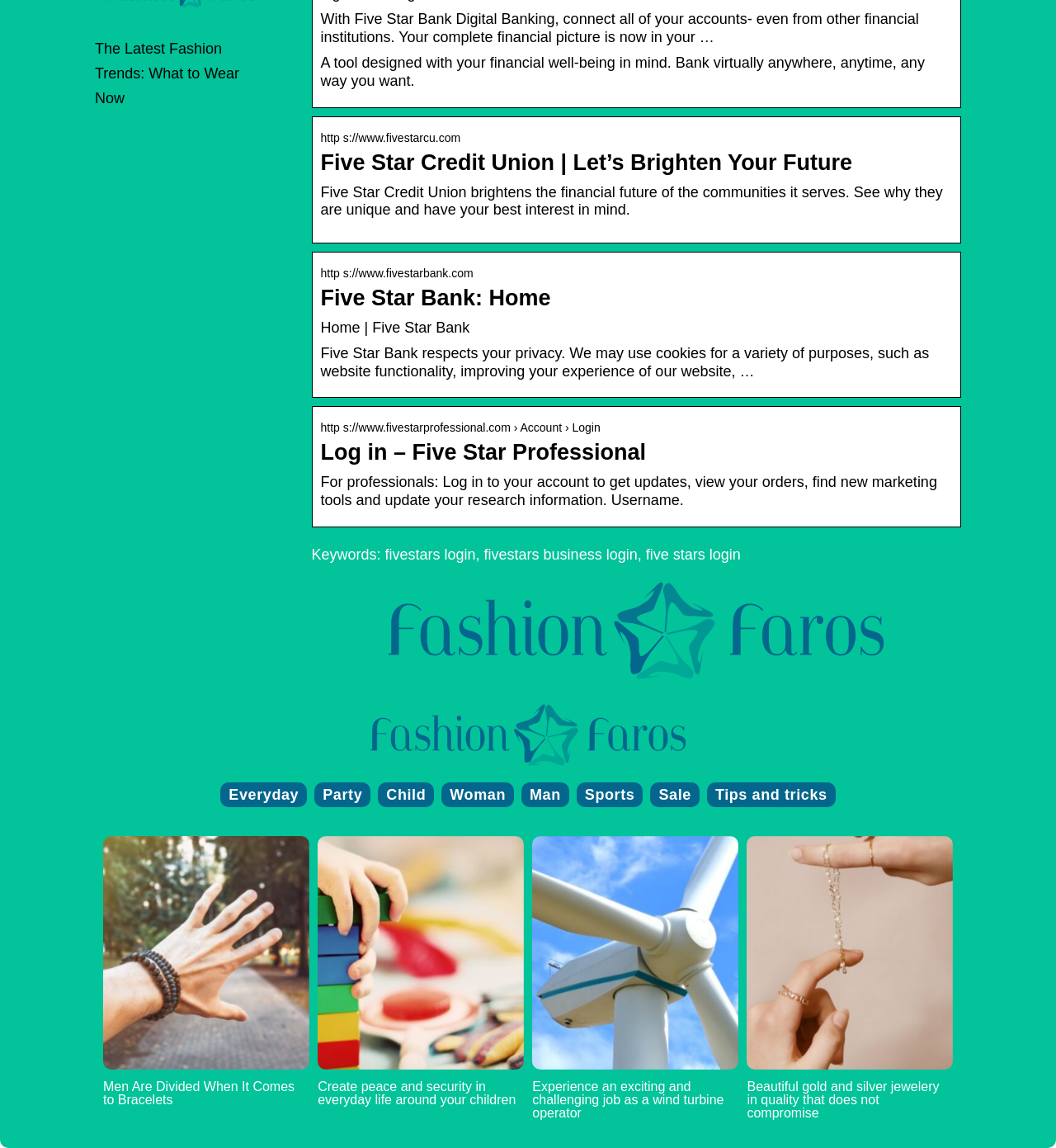Could you locate the bounding box coordinates for the section that should be clicked to accomplish this task: "Enter a comment in the 'Comment *' field".

None